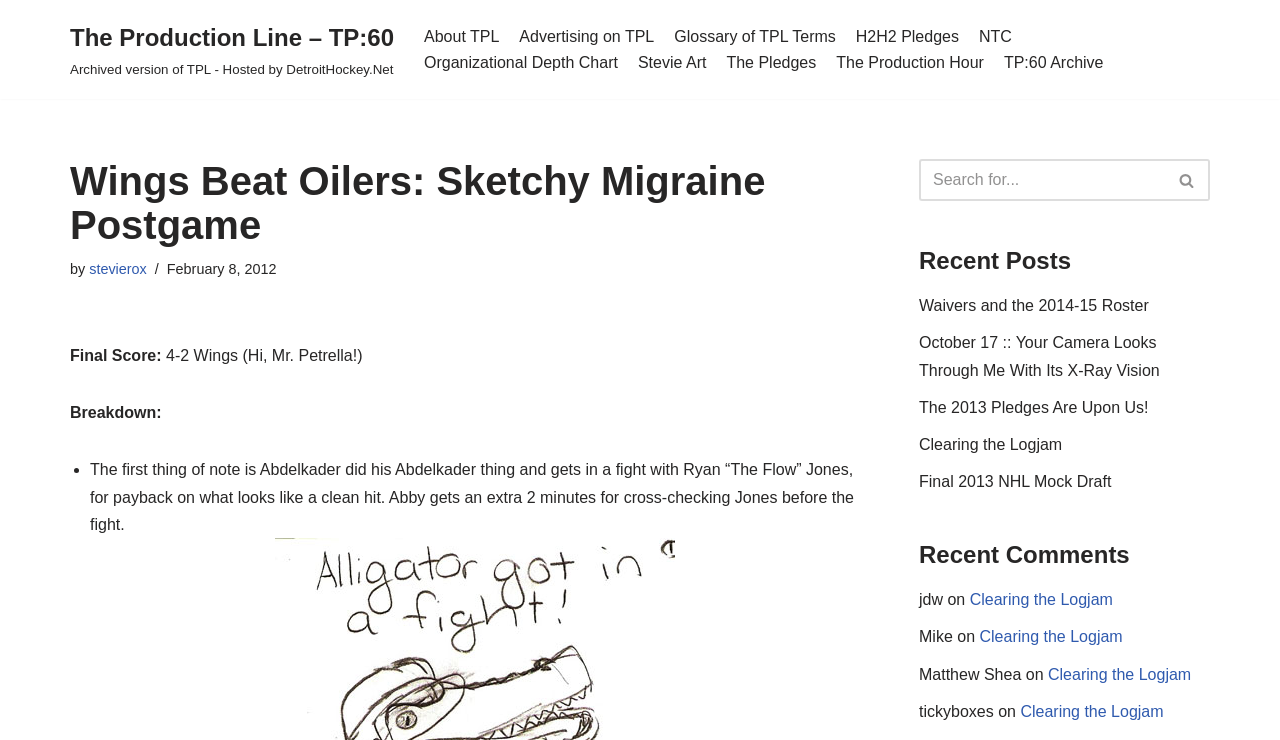Provide a thorough description of this webpage.

This webpage is about a sports blog, specifically a post-game analysis of a hockey game between the Wings and the Oilers. The title of the post is "Wings Beat Oilers: Sketchy Migraine Postgame" and is displayed prominently at the top of the page.

Below the title, there is a navigation menu with links to various sections of the website, including "About TPL", "Advertising on TPL", and "Glossary of TPL Terms". To the right of the navigation menu, there is a search bar with a magnifying glass icon.

The main content of the page is divided into several sections. The first section displays the final score of the game, "4-2 Wings", and a brief summary of the game. Below this, there is a breakdown of the game, with a list of notable events, including a fight between Abdelkader and Ryan Jones.

To the right of the main content, there are two columns. The top column displays a list of recent posts, with links to articles such as "Waivers and the 2014-15 Roster" and "The 2013 Pledges Are Upon Us!". The bottom column displays a list of recent comments, with usernames and links to the corresponding articles.

At the very top of the page, there are two links: "Skip to content" and "The Production Line – TP:60 Archived version of TPL - Hosted by DetroitHockey.Net".